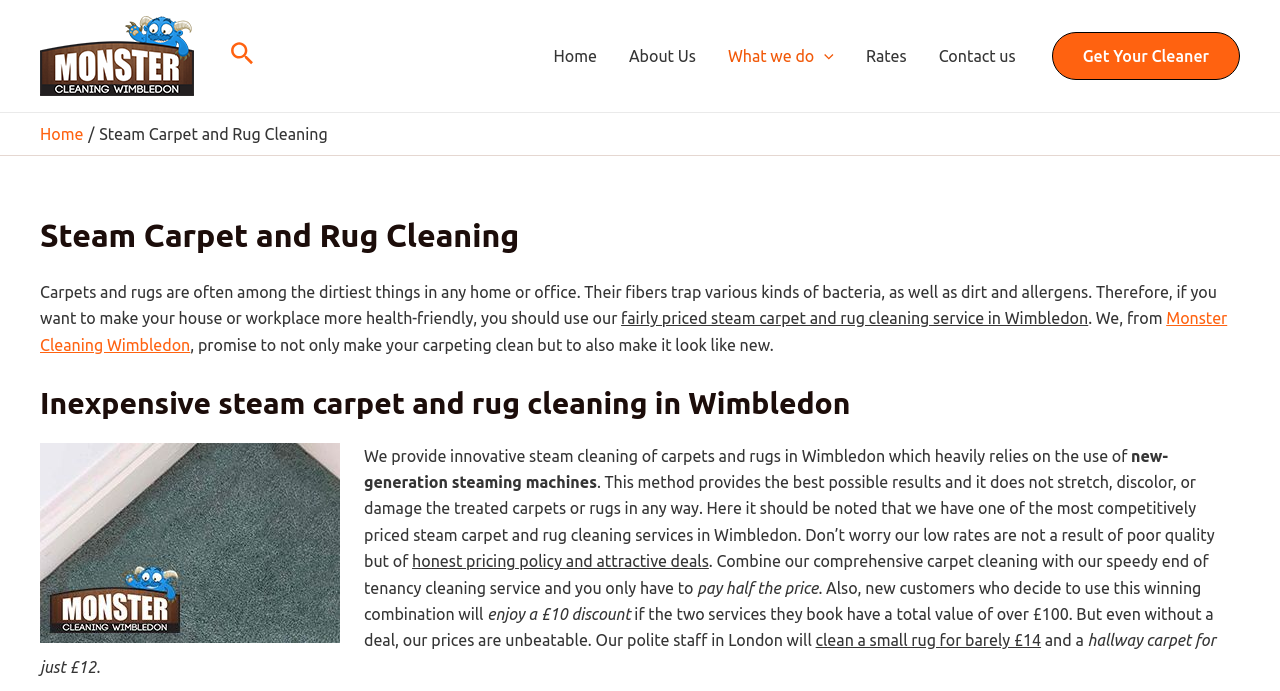Please specify the bounding box coordinates of the area that should be clicked to accomplish the following instruction: "Toggle the menu". The coordinates should consist of four float numbers between 0 and 1, i.e., [left, top, right, bottom].

[0.636, 0.023, 0.651, 0.139]